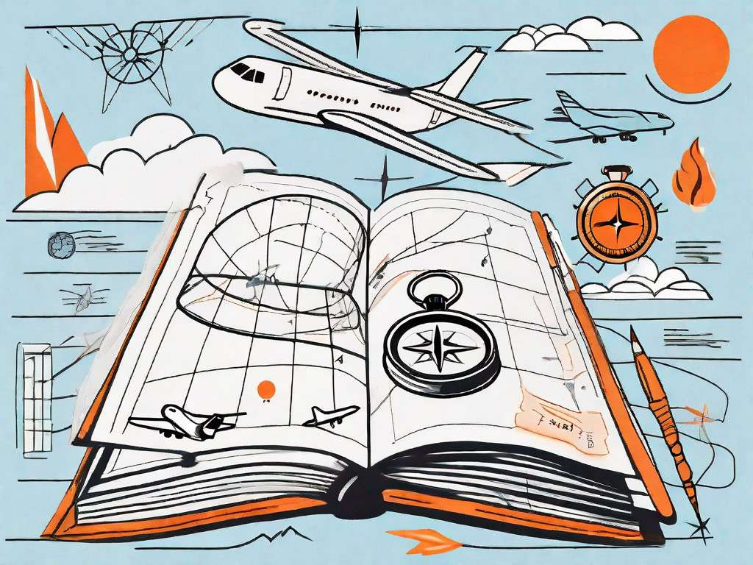What is the purpose of the compass in the journal?
Refer to the image and offer an in-depth and detailed answer to the question.

The caption states that the compass 'hints at navigation and exploration', implying that the compass is used for navigational purposes in the pilot's journal.